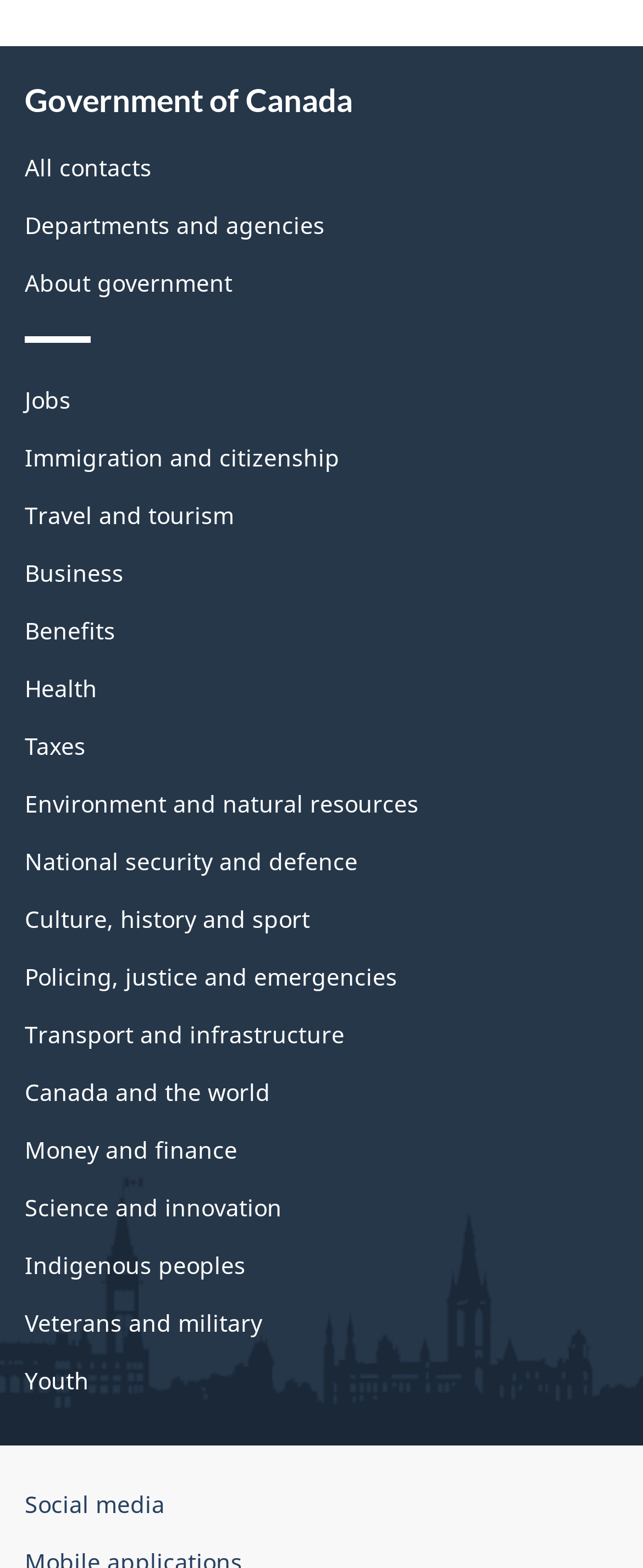How many links are available on this webpage?
Using the image as a reference, answer with just one word or a short phrase.

30